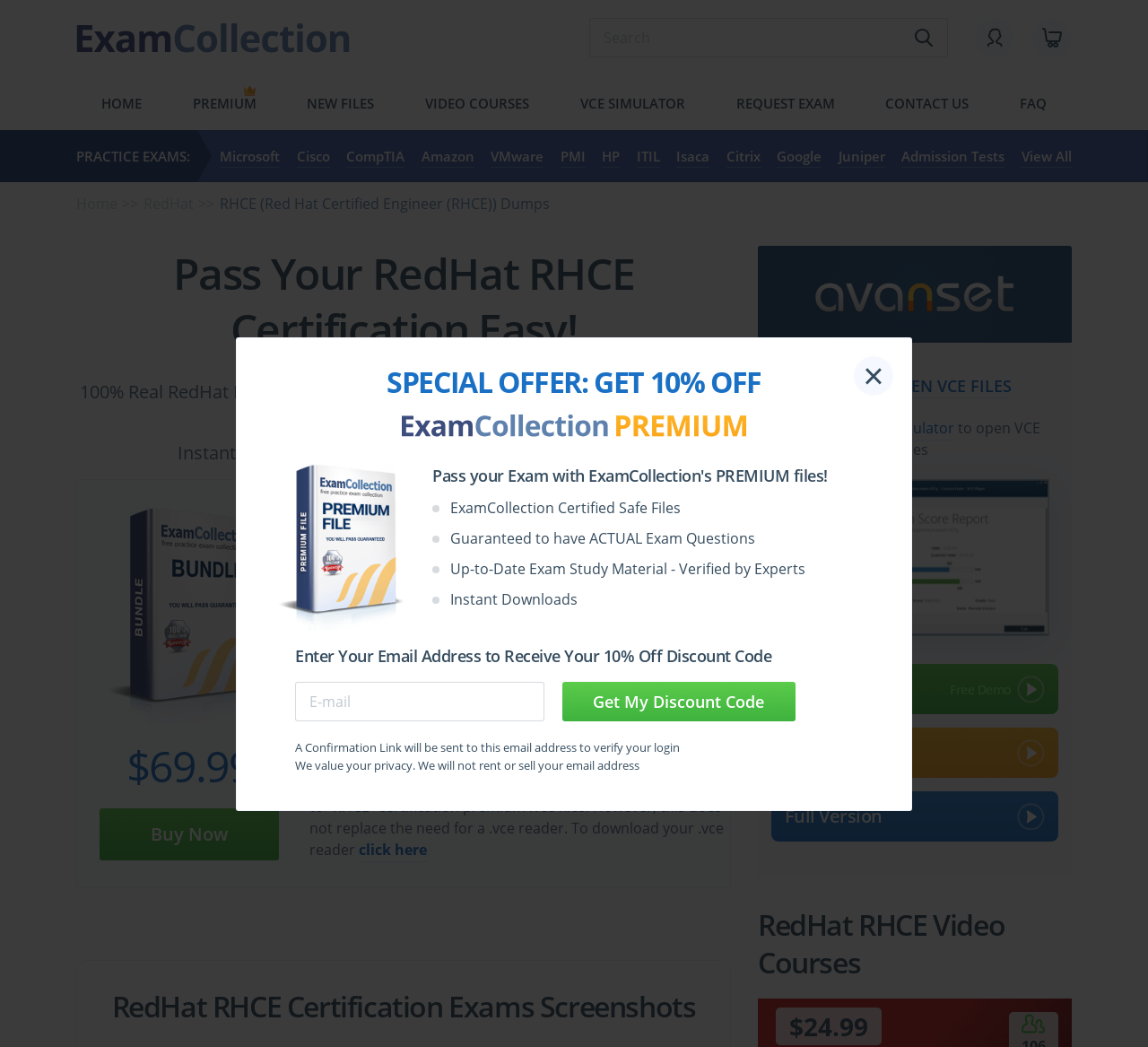Locate the bounding box coordinates of the area you need to click to fulfill this instruction: 'Learn More'. The coordinates must be in the form of four float numbers ranging from 0 to 1: [left, top, right, bottom].

[0.672, 0.695, 0.922, 0.743]